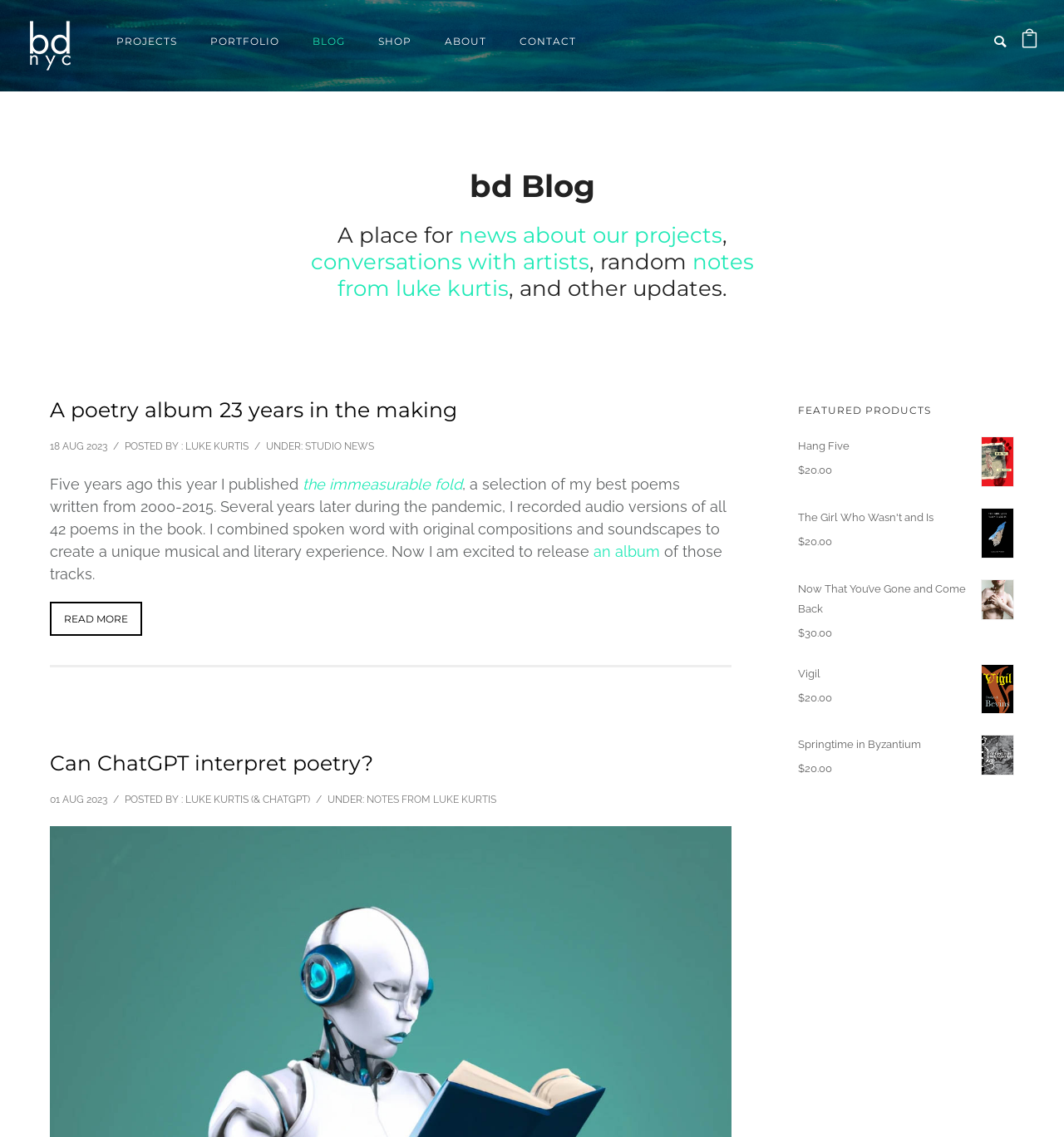Determine the bounding box coordinates (top-left x, top-left y, bottom-right x, bottom-right y) of the UI element described in the following text: Contact

[0.473, 0.031, 0.557, 0.042]